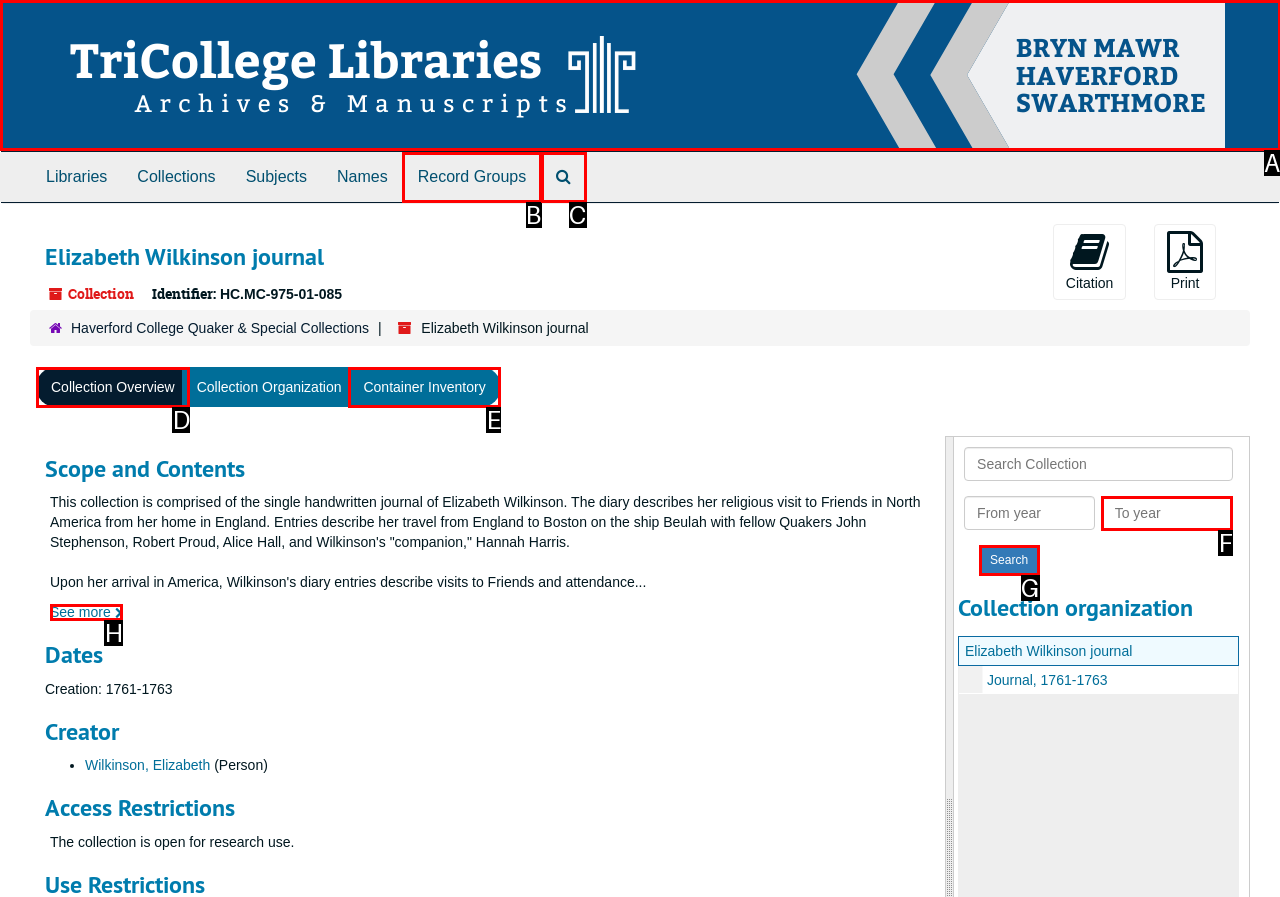From the options presented, which lettered element matches this description: parent_node: Search Collection name="commit" value="Search"
Reply solely with the letter of the matching option.

G